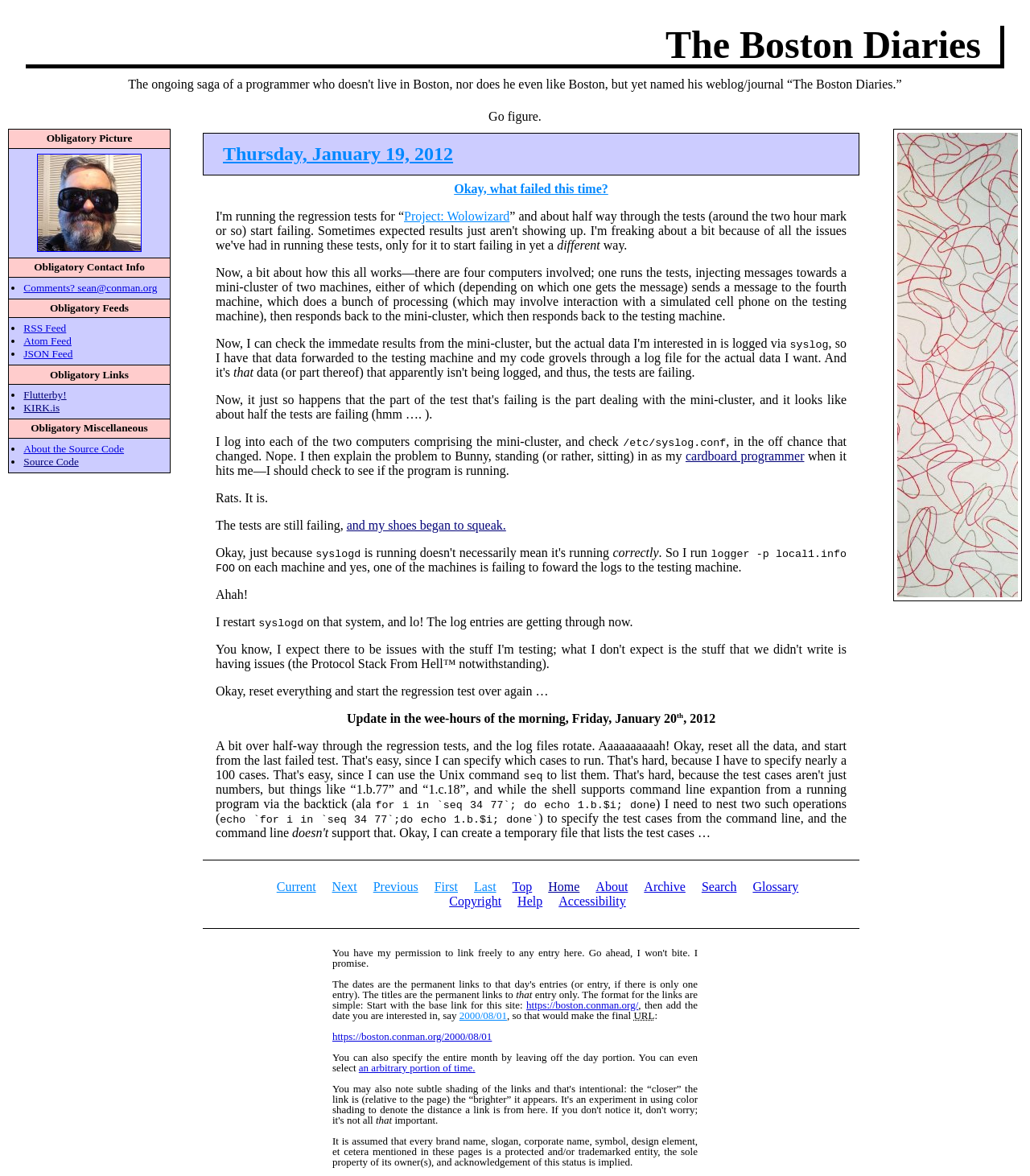Predict the bounding box coordinates of the UI element that matches this description: "Publications". The coordinates should be in the format [left, top, right, bottom] with each value between 0 and 1.

None